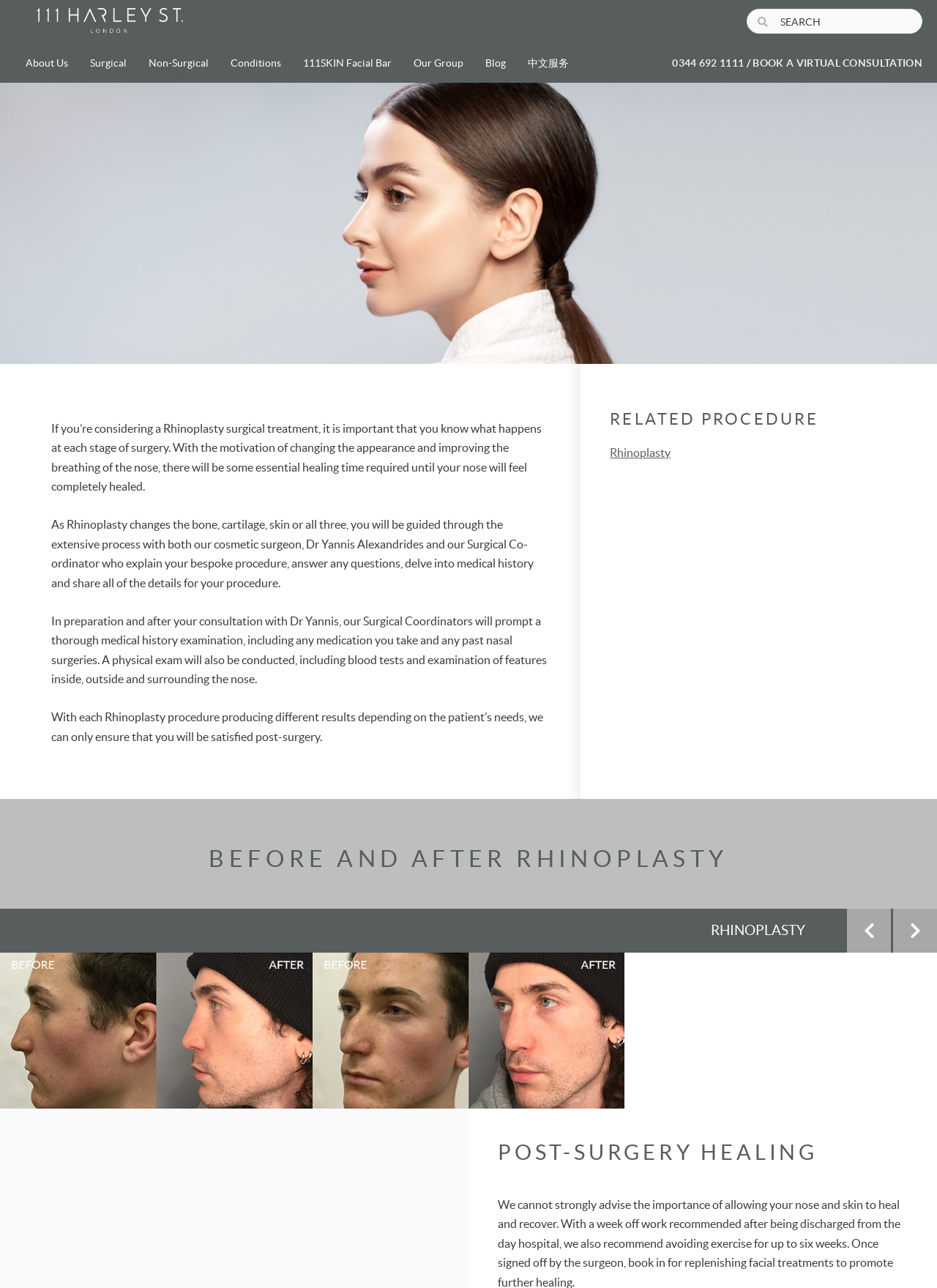Locate the bounding box coordinates of the clickable region necessary to complete the following instruction: "Read about Dr Yannis Alexandrides". Provide the coordinates in the format of four float numbers between 0 and 1, i.e., [left, top, right, bottom].

[0.267, 0.166, 0.431, 0.175]